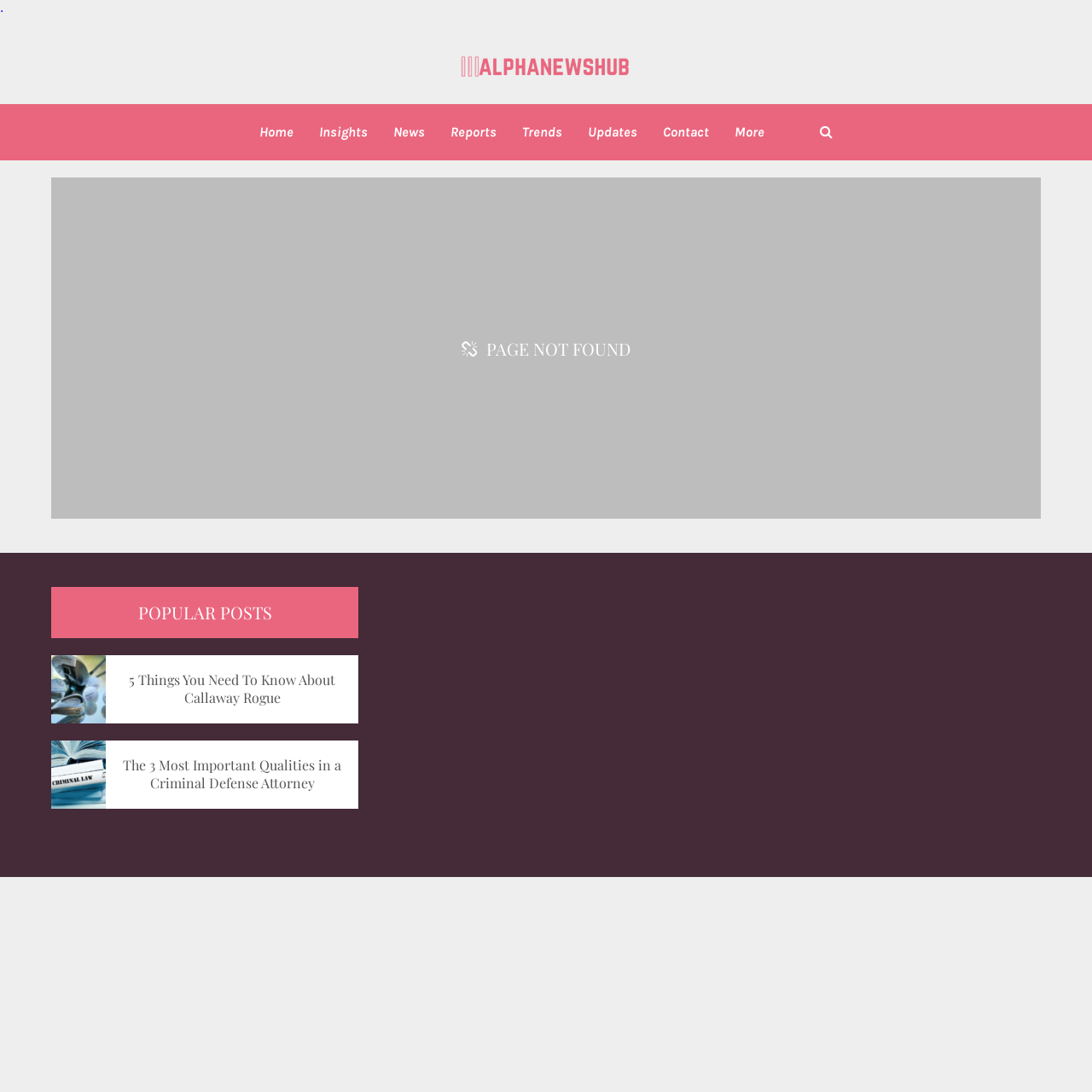Use a single word or phrase to answer the following:
What is the position of the site logo on the page?

Top left